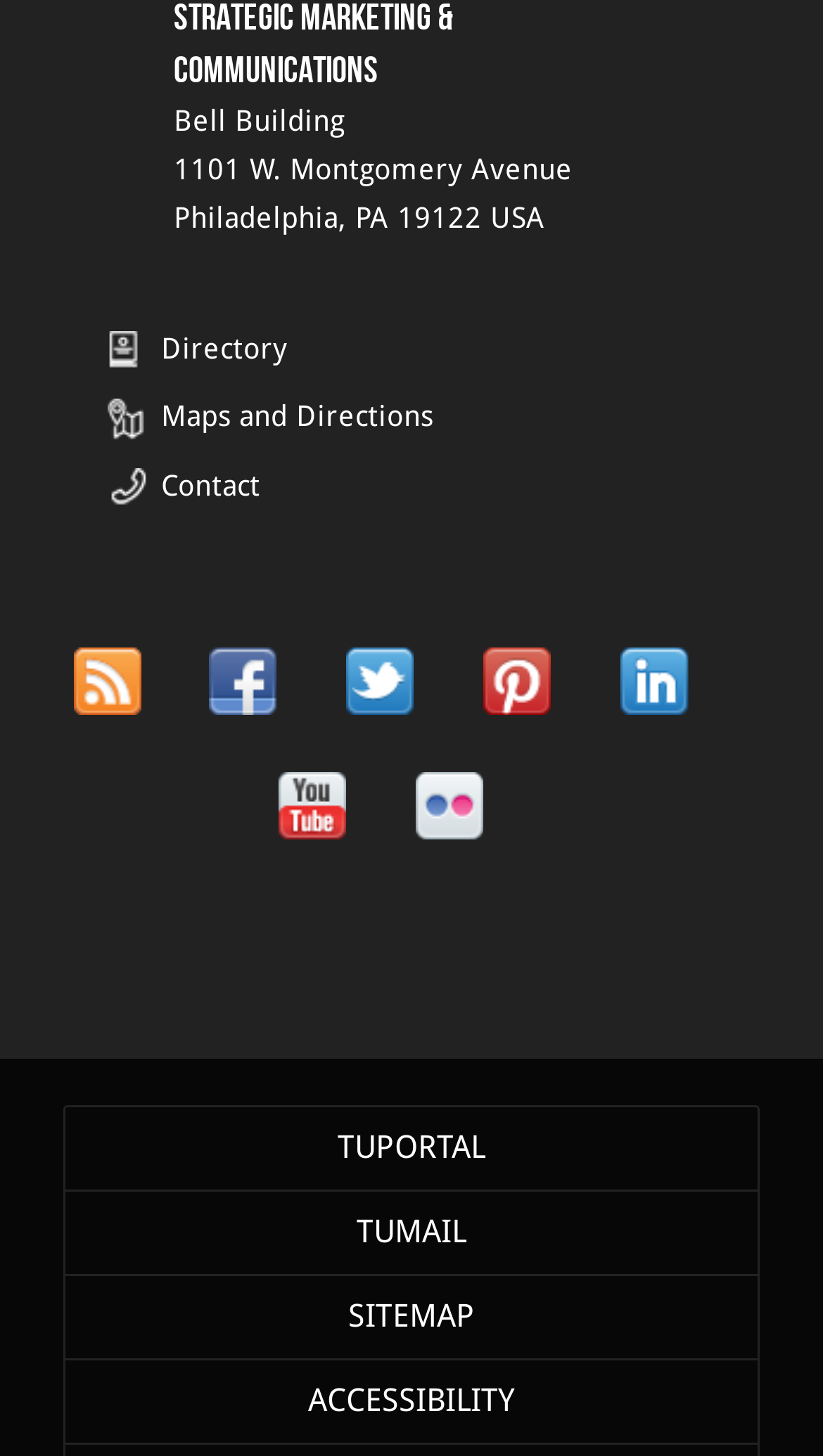What is the zip code of the address?
Based on the image, answer the question with a single word or brief phrase.

19122